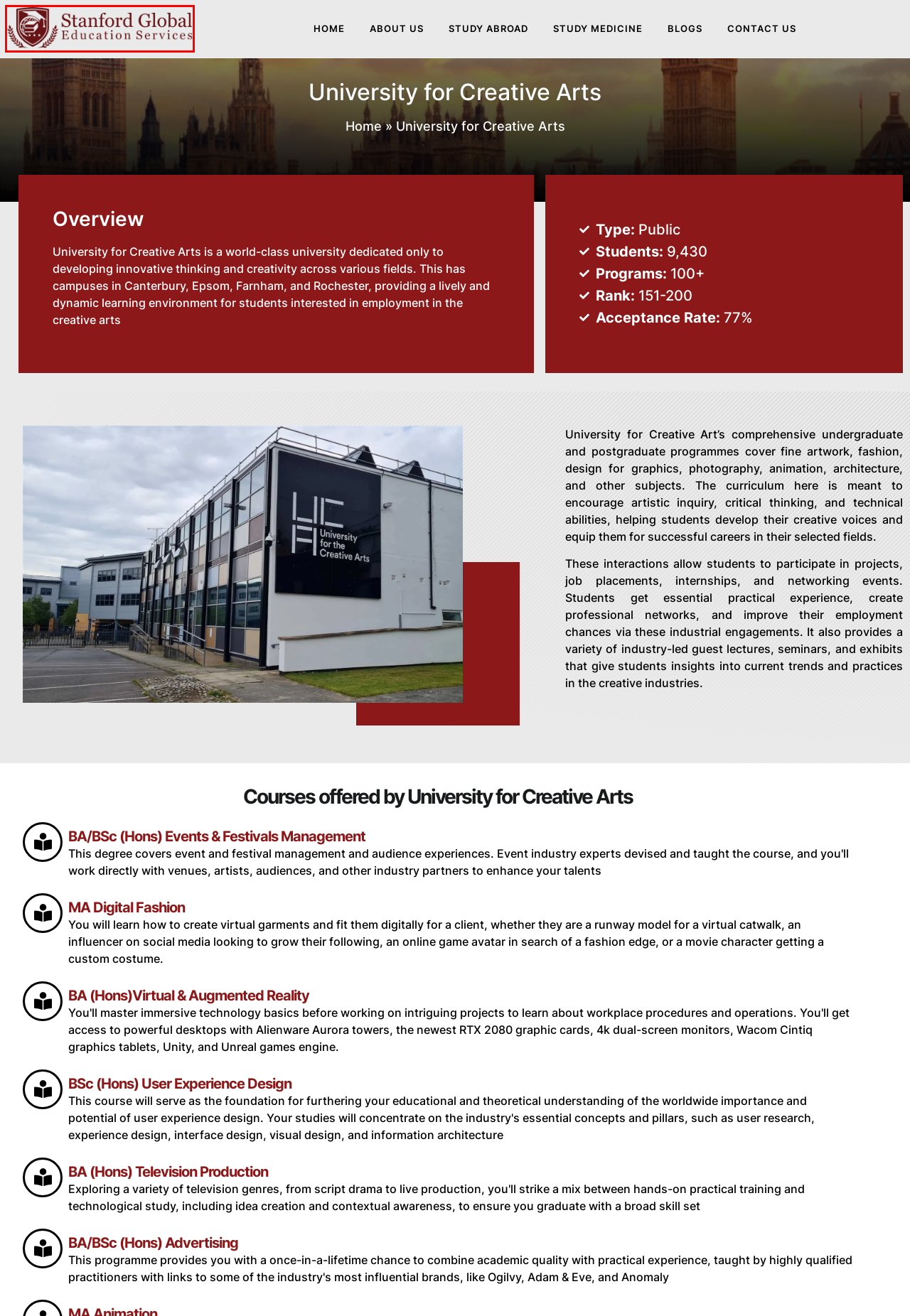Analyze the screenshot of a webpage that features a red rectangle bounding box. Pick the webpage description that best matches the new webpage you would see after clicking on the element within the red bounding box. Here are the candidates:
A. BSC Banking and Finance | Stanford Global Education
B. Study Medicine in Abroad | Top Rank Medical University
C. Study in Germany | Study Ausbildung Nursing in Germany
D. Contact Us for Study Abroad | Stanford Global Education
E. Stanford Study Abroad | Best Educational Consultants in Dubai
F. Study Abroad | Visa Application Check | Professional Courses
G. About Us | Stanford Global Education Dubai, UAE
H. MBBS | Stanford Global Education

E